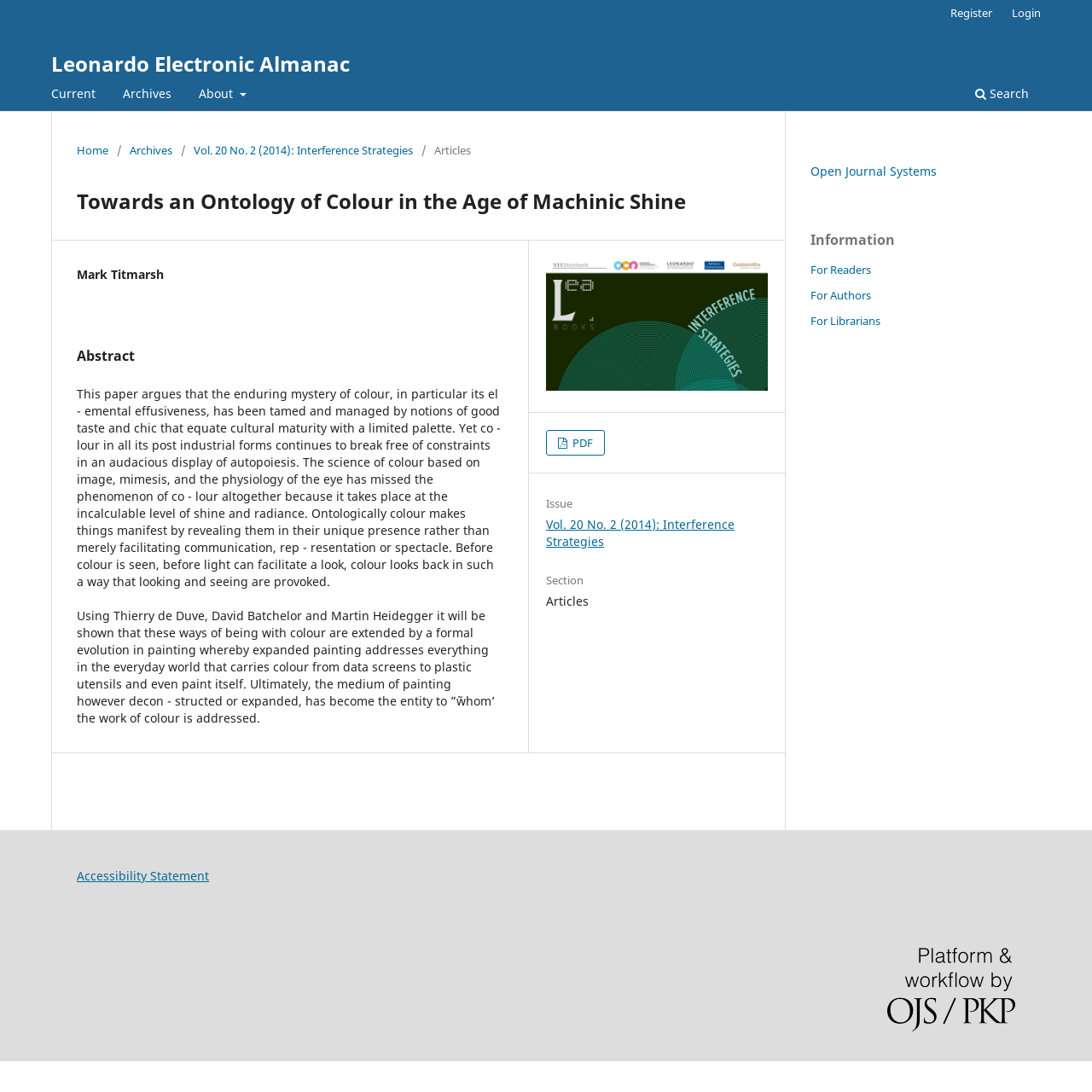Show the bounding box coordinates of the region that should be clicked to follow the instruction: "Get more information about the publishing system."

[0.812, 0.868, 0.93, 0.948]